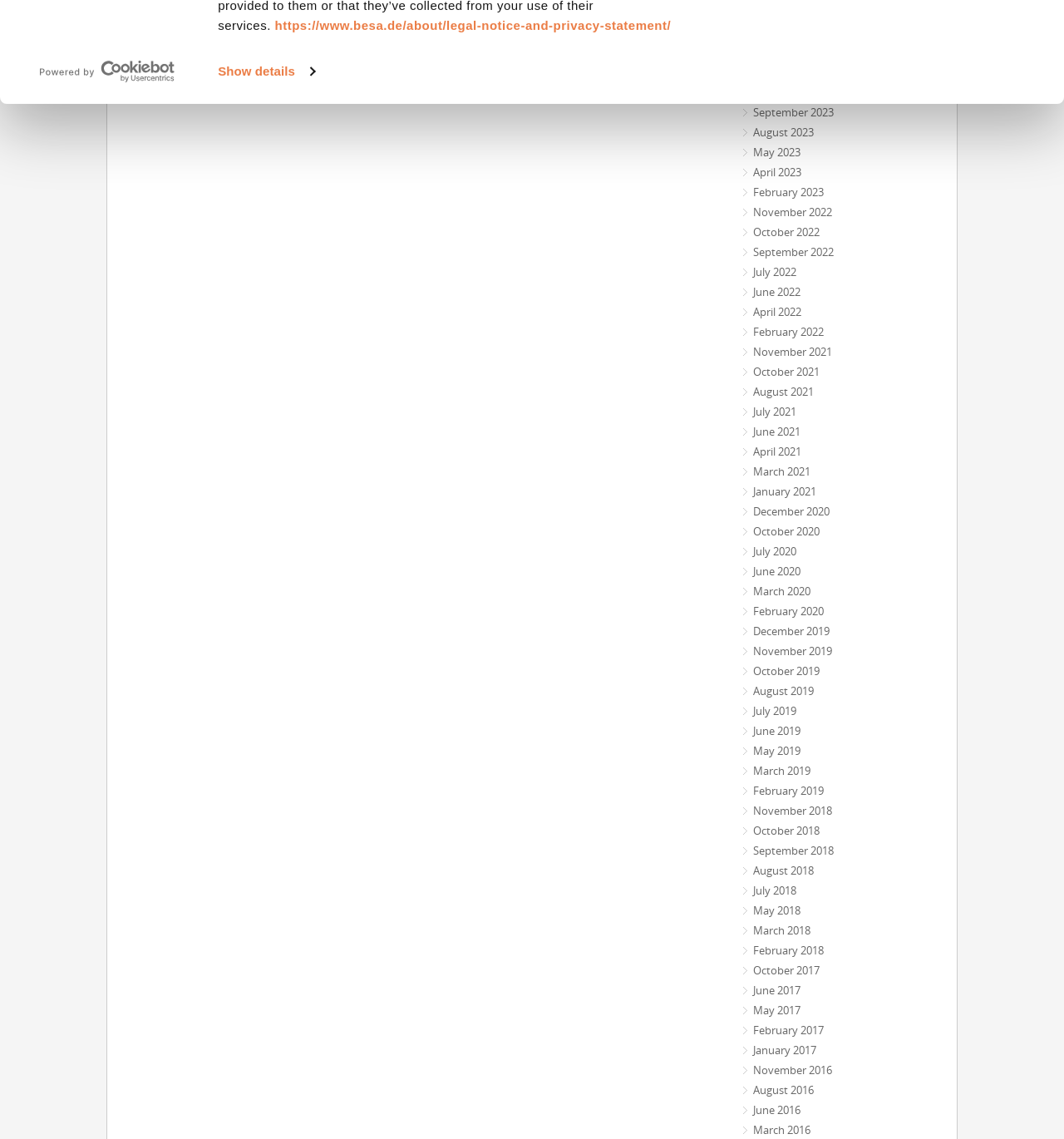Identify the bounding box coordinates of the part that should be clicked to carry out this instruction: "View December 2020".

[0.708, 0.442, 0.87, 0.455]